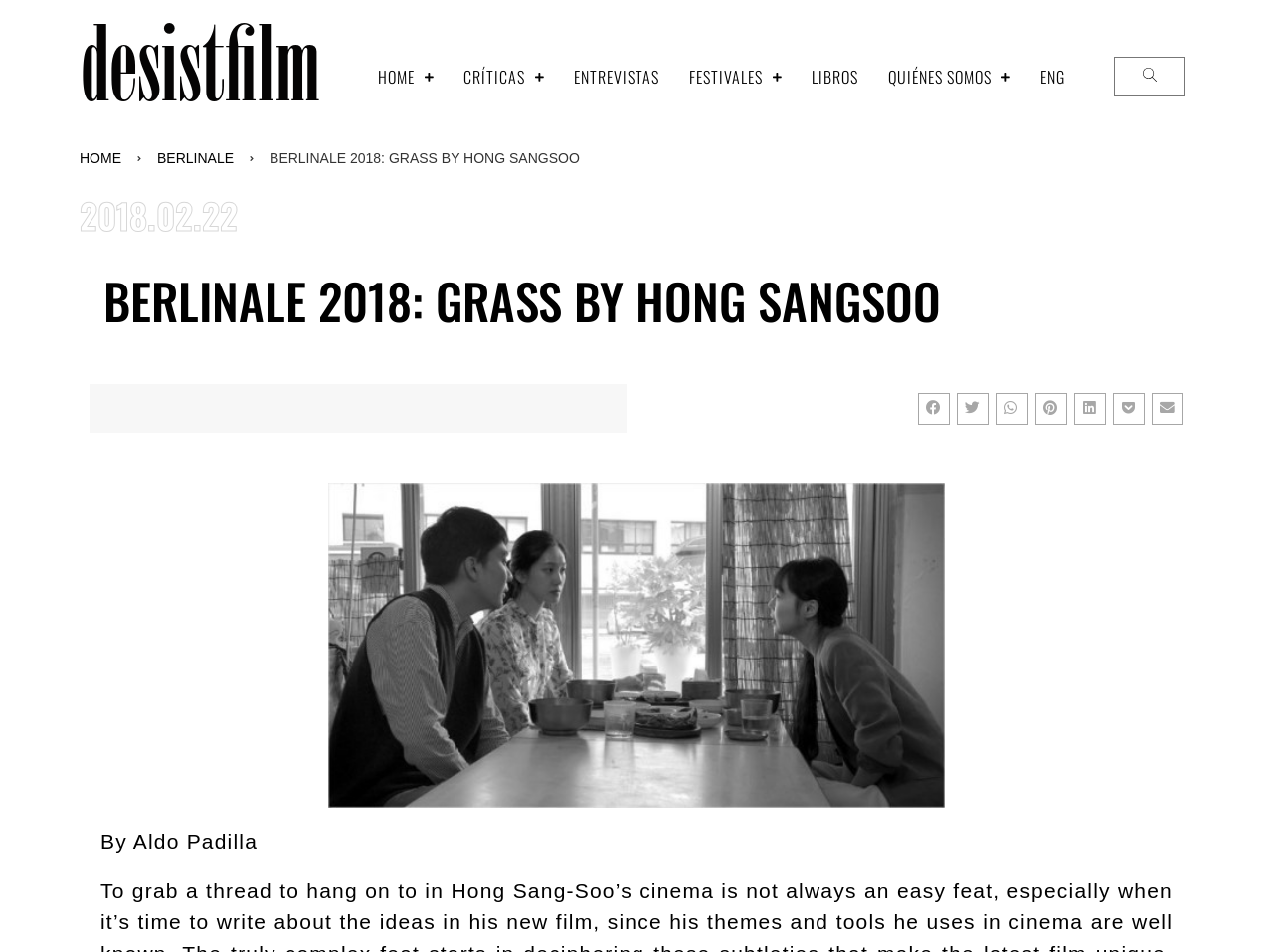Offer a detailed explanation of the webpage layout and contents.

This webpage is about a film review of "Grass" by Hong Sangsoo at the Berlinale 2018 festival. At the top left, there is a heading with the website's name "desistfilm" which is also a link. Below it, there is a navigation menu with links to different sections of the website, including "HOME", "CRÍTICAS", "ENTREVISTAS", "FESTIVALES", "LIBROS", "QUIÉNES SOMOS", and "ENG". 

To the right of the navigation menu, there is a button with an image, likely a search or settings icon. Below the navigation menu, there is a secondary navigation menu with links to "HOME" and "BERLINALE". 

The main content of the webpage is a film review, with a heading "BERLINALE 2018: GRASS BY HONG SANGSOO" and a date "2018.02.22" above it. The review text is not provided in the accessibility tree, but it likely occupies a significant portion of the webpage. 

At the bottom of the webpage, there are social media sharing buttons, allowing users to share the review on various platforms, including Facebook, Twitter, WhatsApp, Pinterest, LinkedIn, Pocket, and email. The author of the review, "Aldo Padilla", is credited at the very bottom of the webpage.